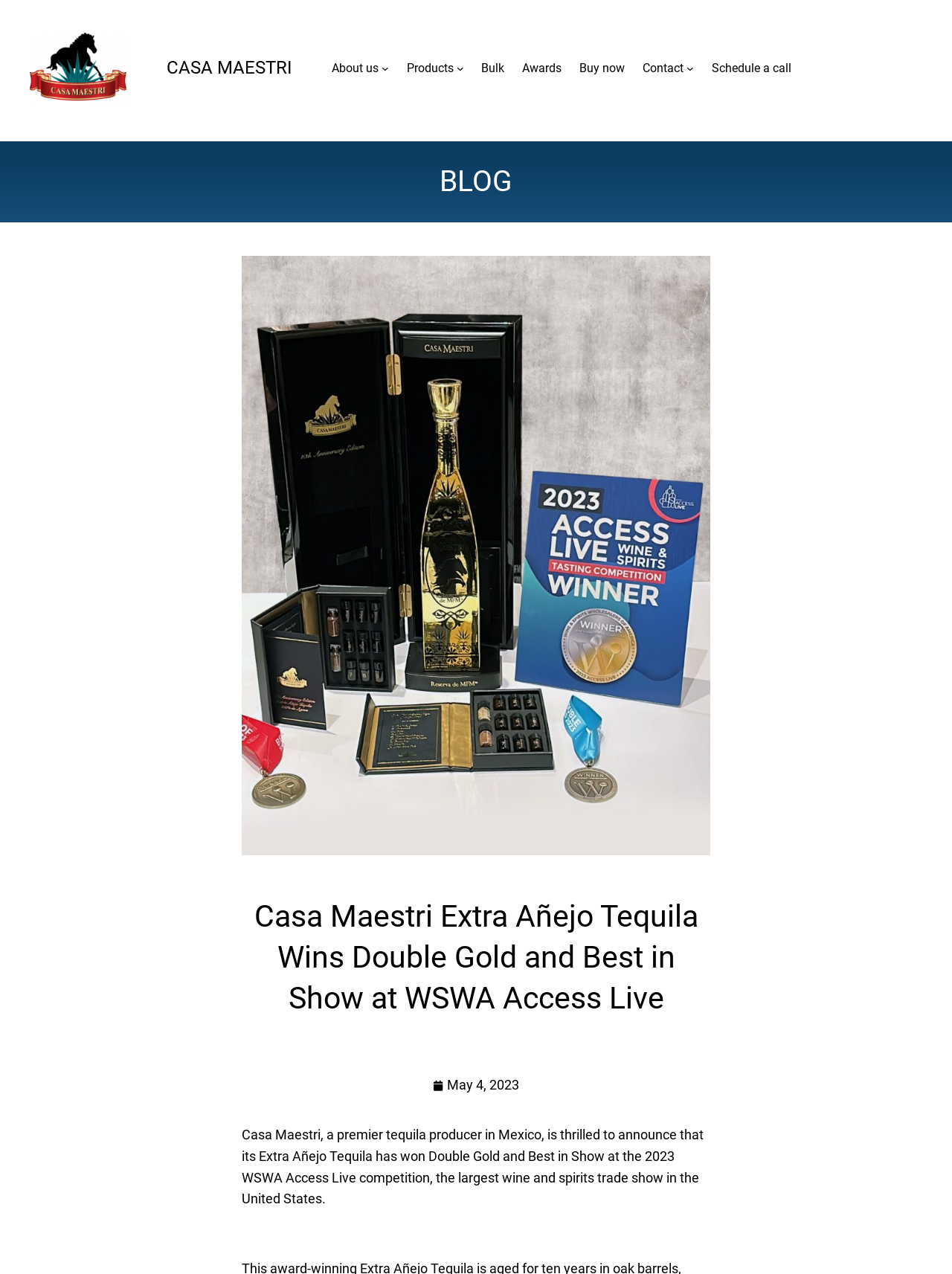Use a single word or phrase to answer the question:
What is the name of the tequila producer?

Casa Maestri